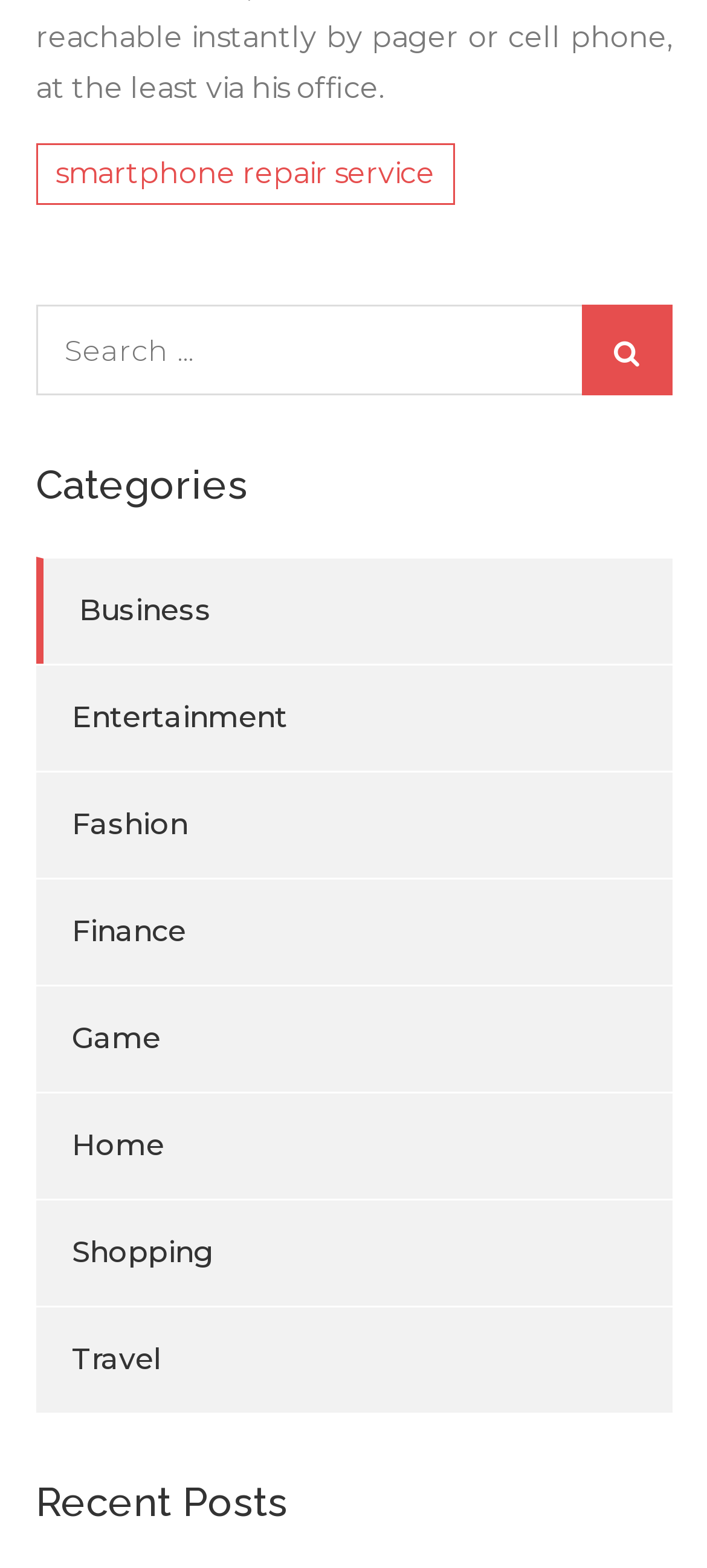Please pinpoint the bounding box coordinates for the region I should click to adhere to this instruction: "Click on the 'Business' category".

[0.112, 0.378, 0.299, 0.4]